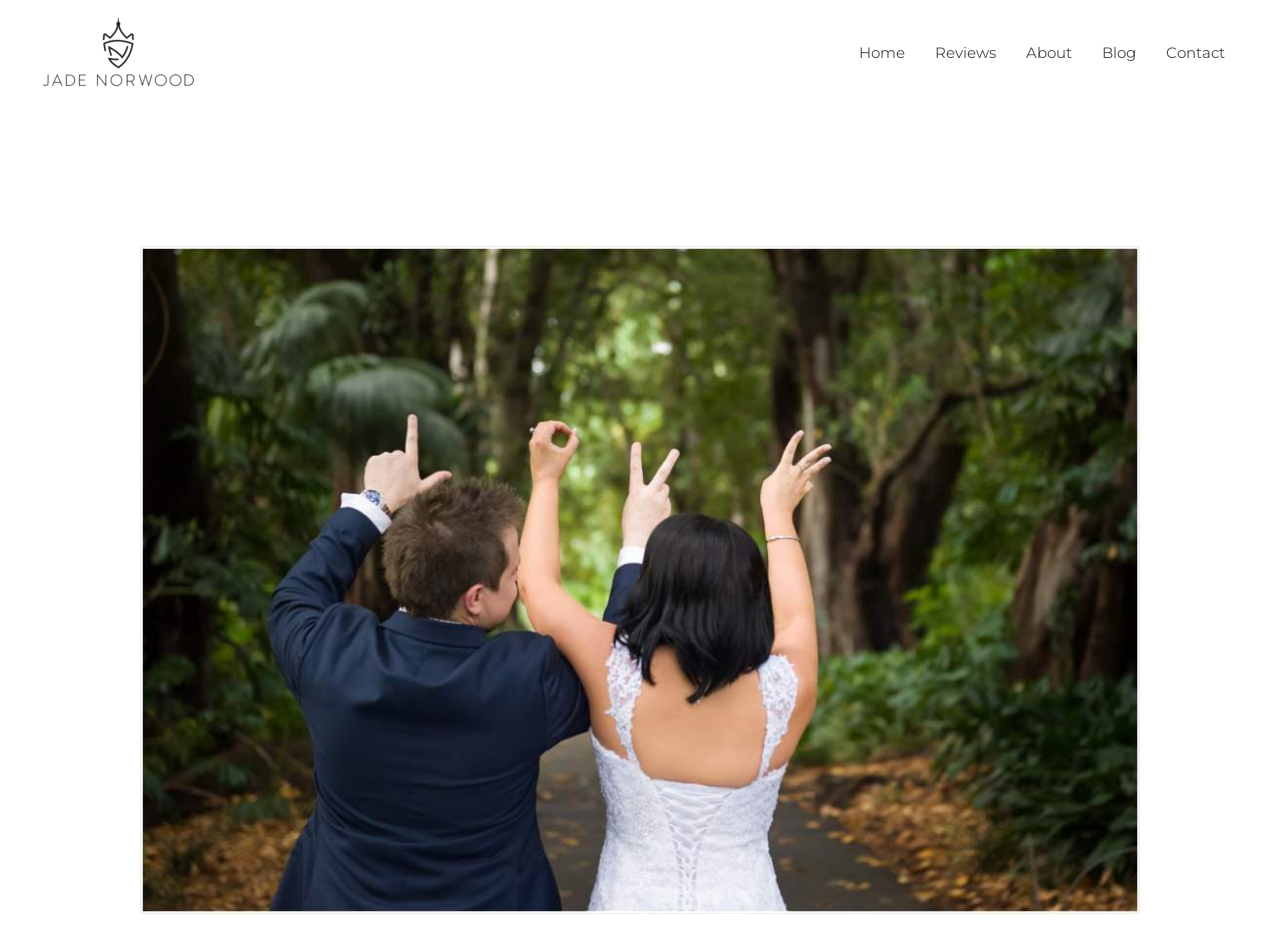Please answer the following query using a single word or phrase: 
Is there a contact link?

Yes